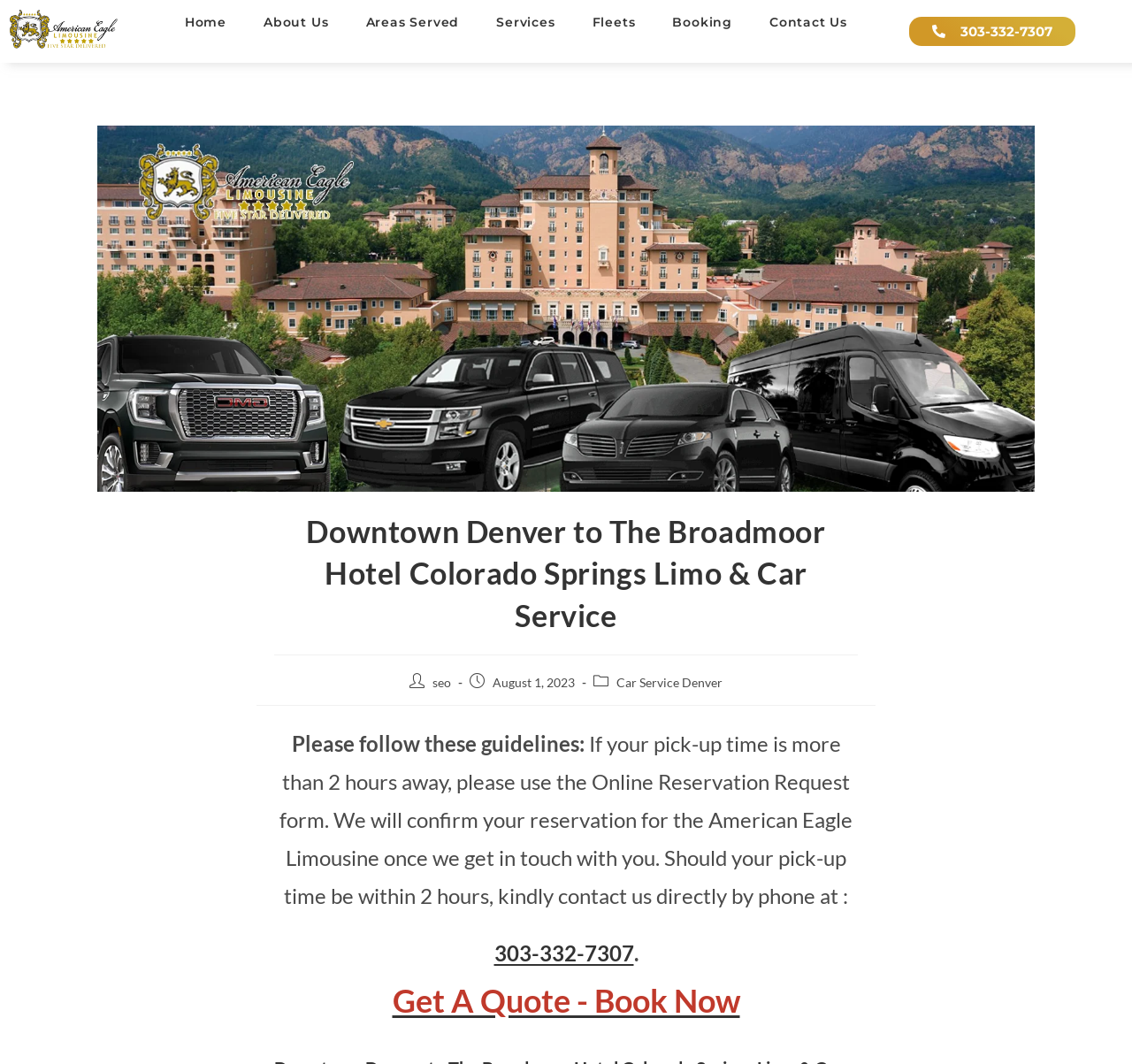What is the purpose of the Online Reservation Request form?
Please ensure your answer is as detailed and informative as possible.

I found this information by reading the paragraph below the heading, which states that if the pick-up time is more than 2 hours away, one should use the Online Reservation Request form.